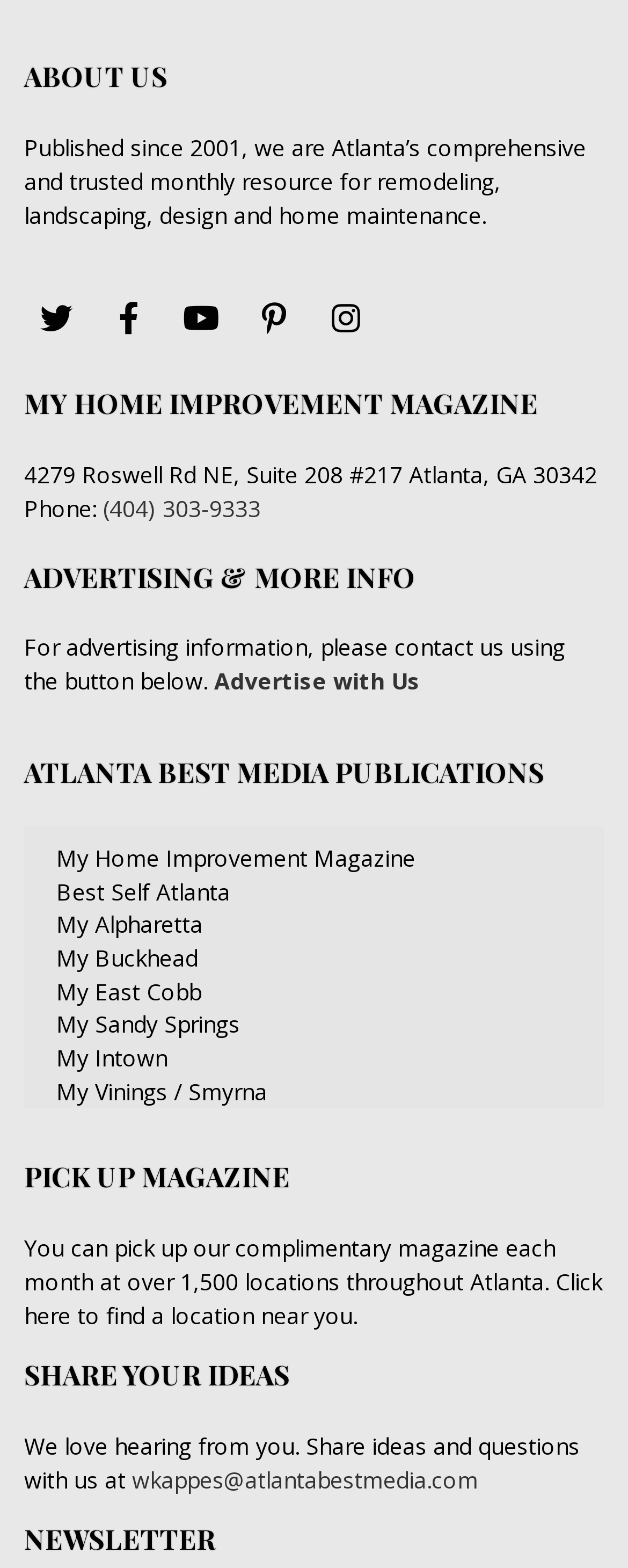Identify the bounding box coordinates of the clickable section necessary to follow the following instruction: "Find a location to pick up the magazine". The coordinates should be presented as four float numbers from 0 to 1, i.e., [left, top, right, bottom].

[0.038, 0.786, 0.959, 0.849]